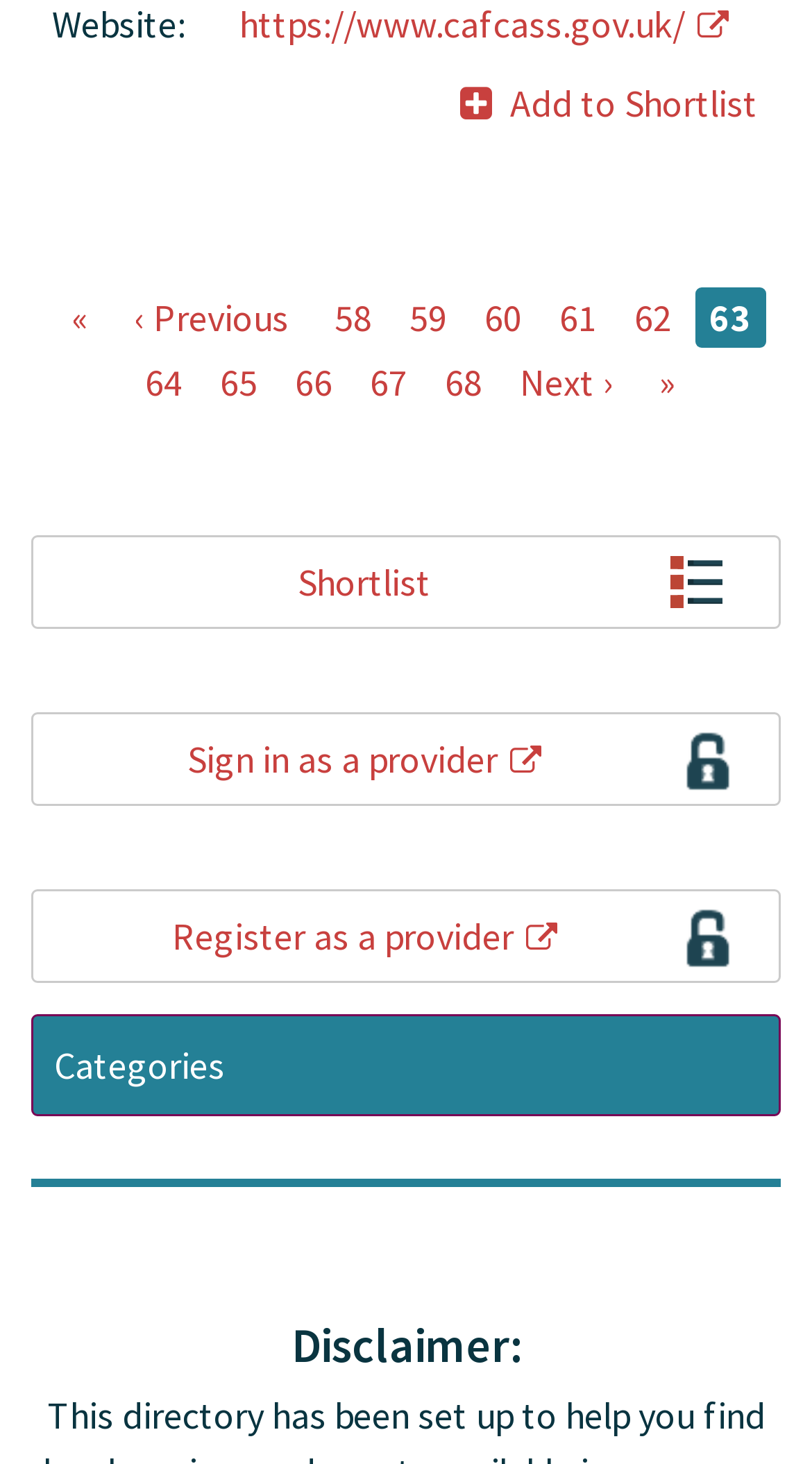What is the first page number?
Based on the image, answer the question with as much detail as possible.

The first page number is 58, which can be found in the pagination links at the top of the webpage.